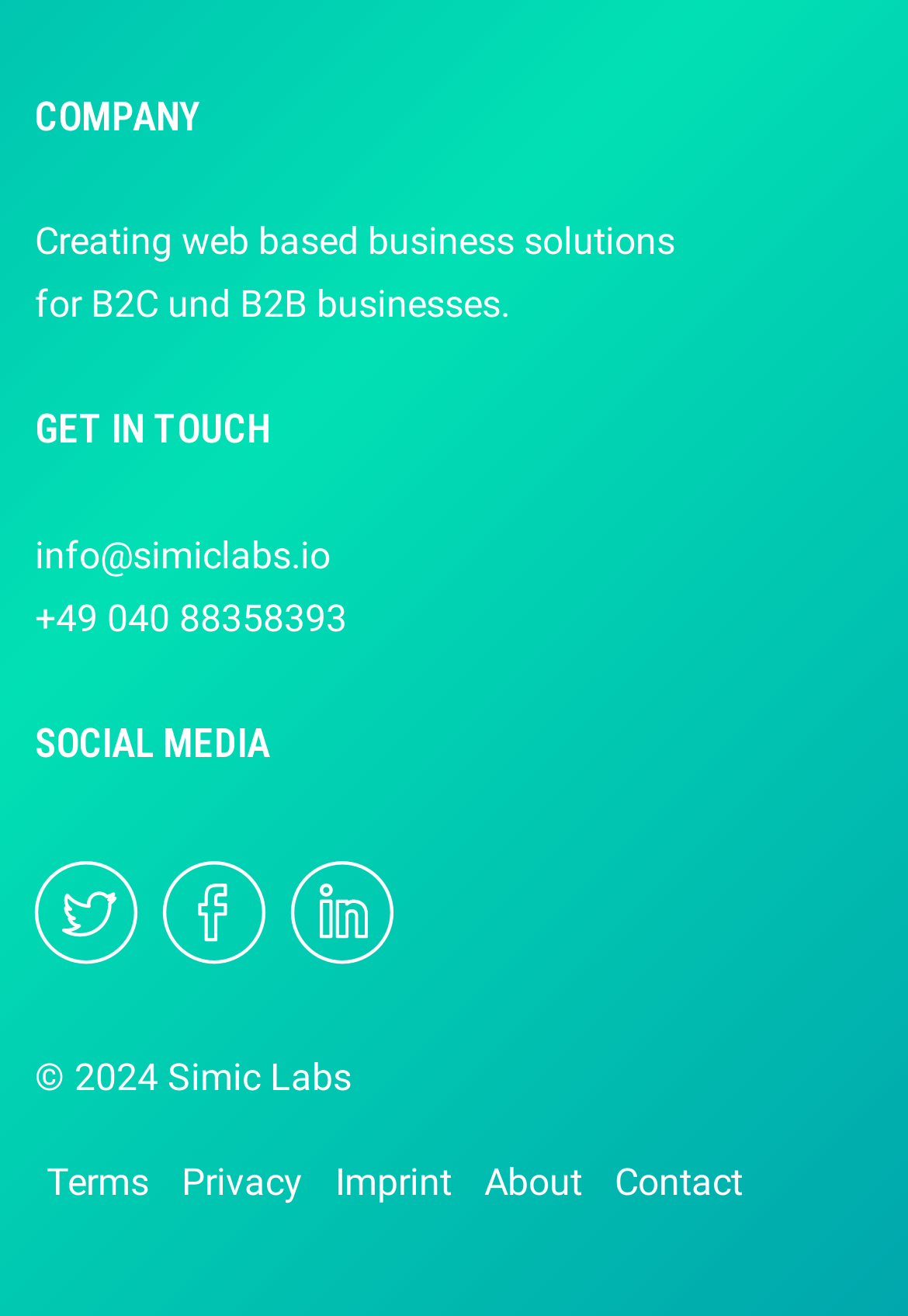Point out the bounding box coordinates of the section to click in order to follow this instruction: "Get in touch with the company".

[0.038, 0.308, 0.962, 0.345]